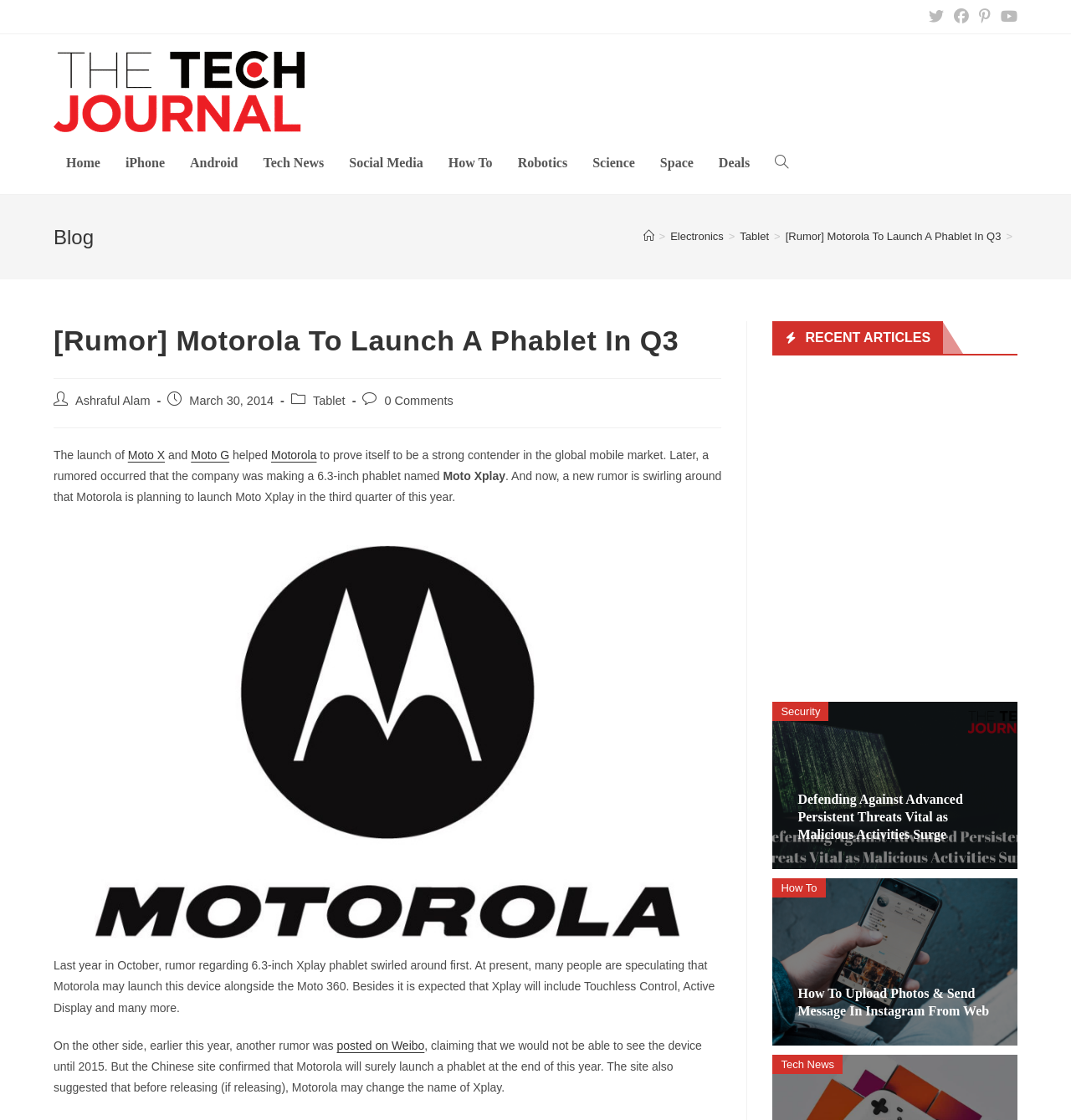What is the name of the rumored Motorola phablet?
Answer with a single word or phrase by referring to the visual content.

Moto Xplay